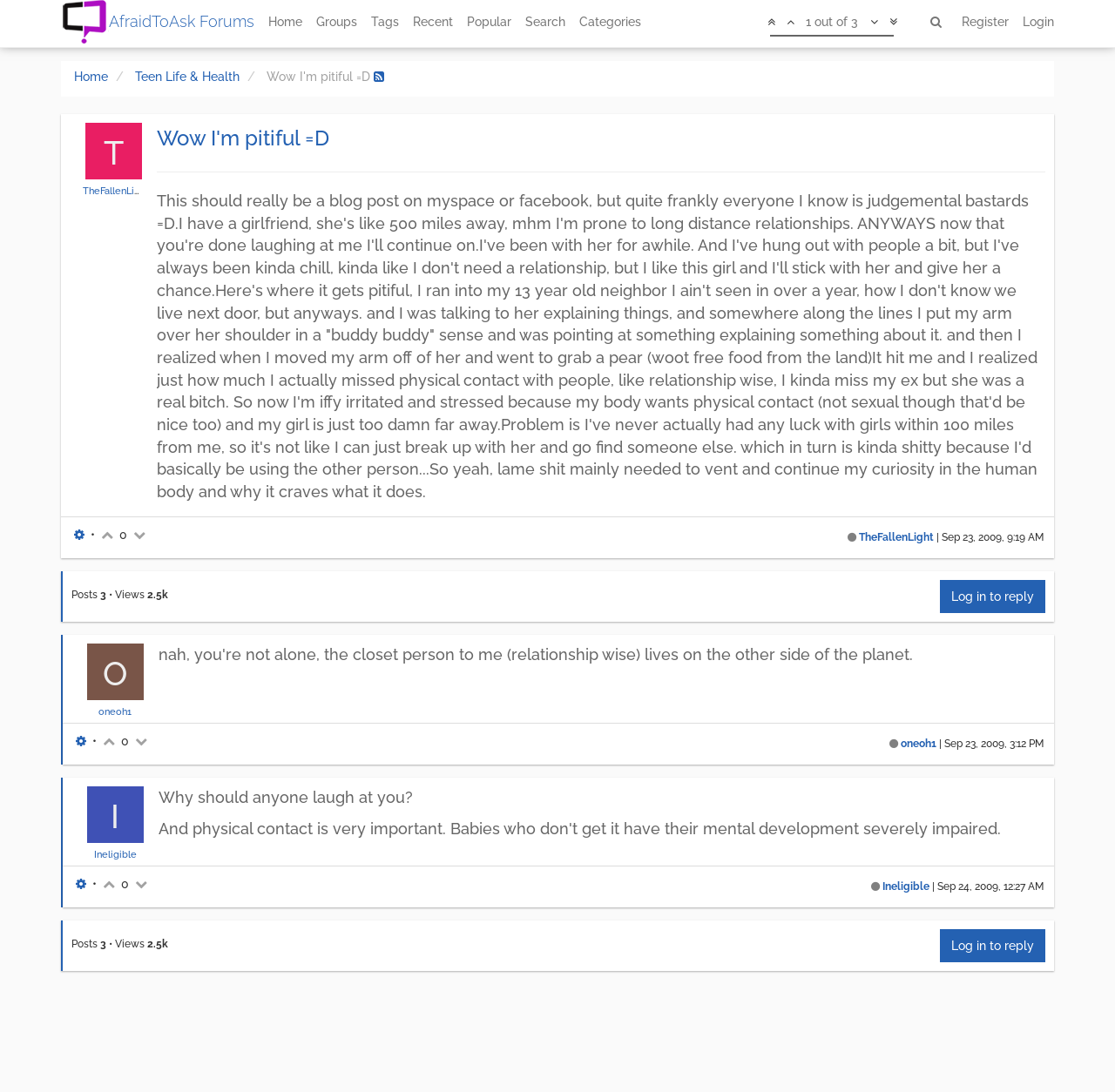Please identify the bounding box coordinates of the area I need to click to accomplish the following instruction: "Reply to the post".

[0.843, 0.531, 0.938, 0.561]